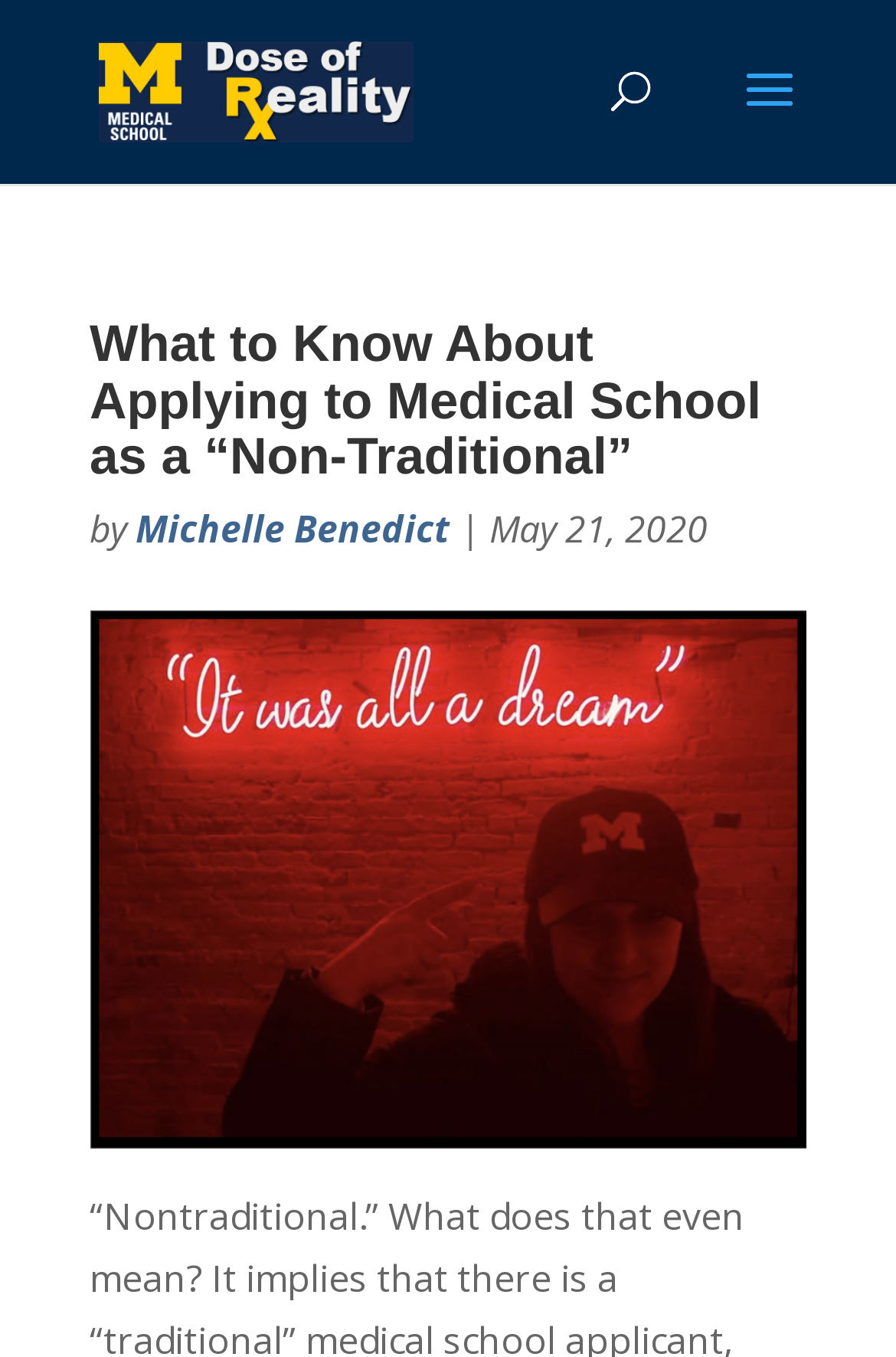Respond to the question below with a concise word or phrase:
Who is the author of the article?

Michelle Benedict